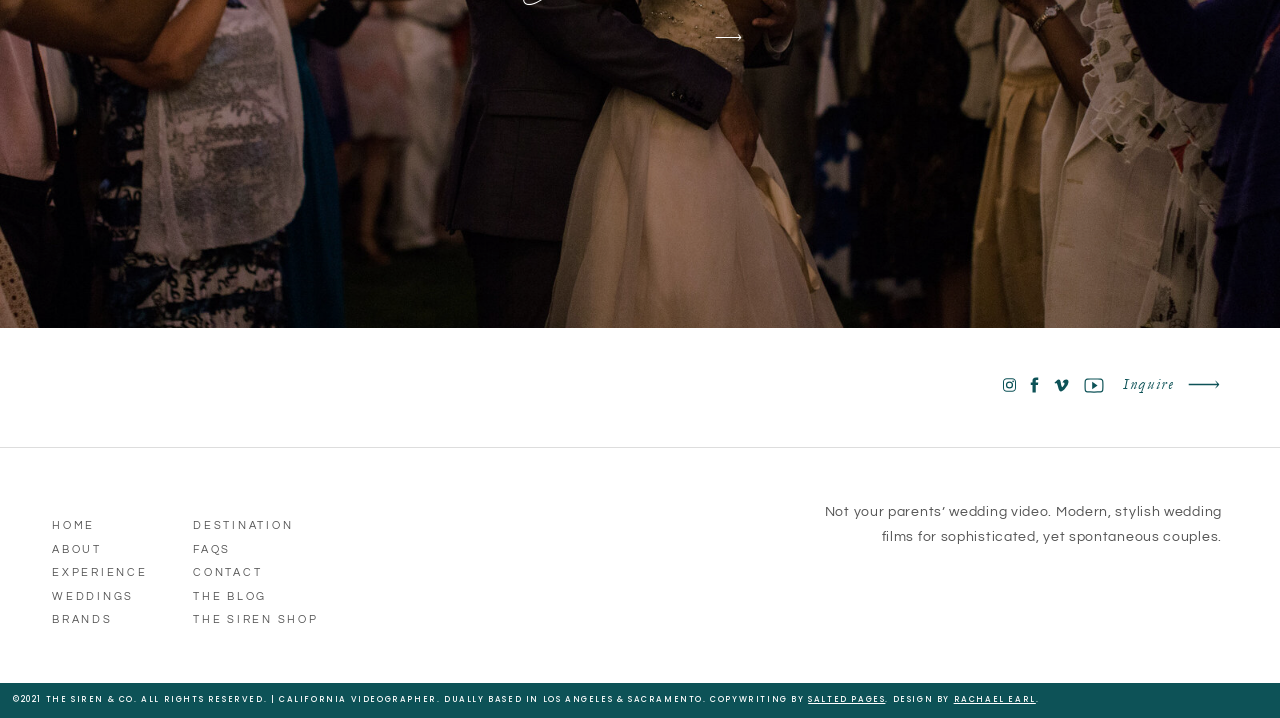Show the bounding box coordinates for the HTML element as described: "RACHAEL EARL".

[0.745, 0.967, 0.809, 0.982]